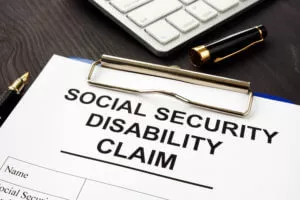What is the purpose of the computer keyboard in the image?
Answer the question with as much detail as you can, using the image as a reference.

The presence of a computer keyboard alongside the Social Security Disability claim form and a sleek pen suggests that the keyboard is used for handling sensitive matters related to social security benefits, likely for filling out the form or accessing relevant information.